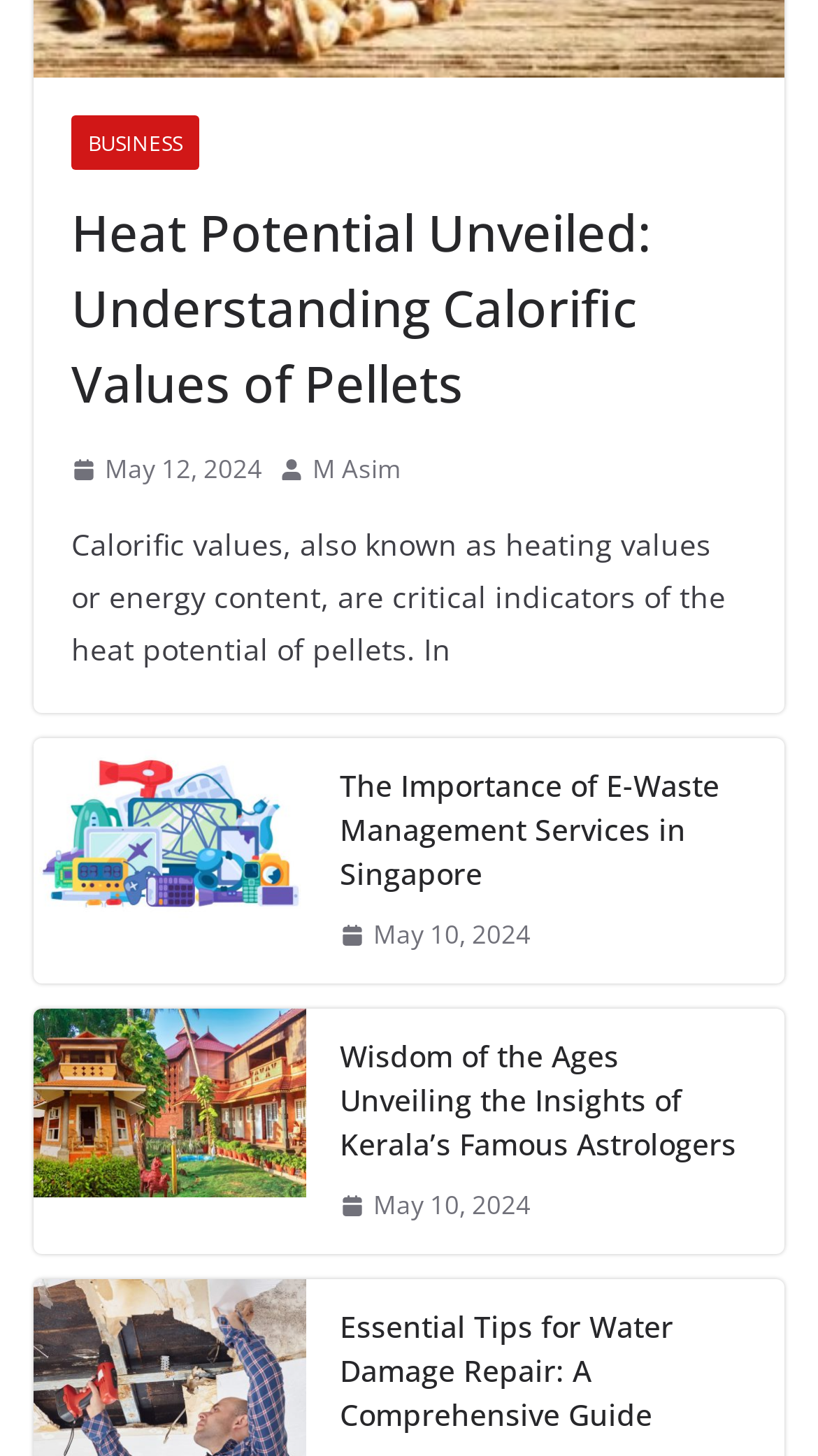How many images are associated with the article 'The Importance of E-Waste Management Services in Singapore'?
Using the image, elaborate on the answer with as much detail as possible.

I looked at the elements associated with the article 'The Importance of E-Waste Management Services in Singapore' and found one image element with the OCR text 'The Importance of E-Waste Management Services in Singapore'.